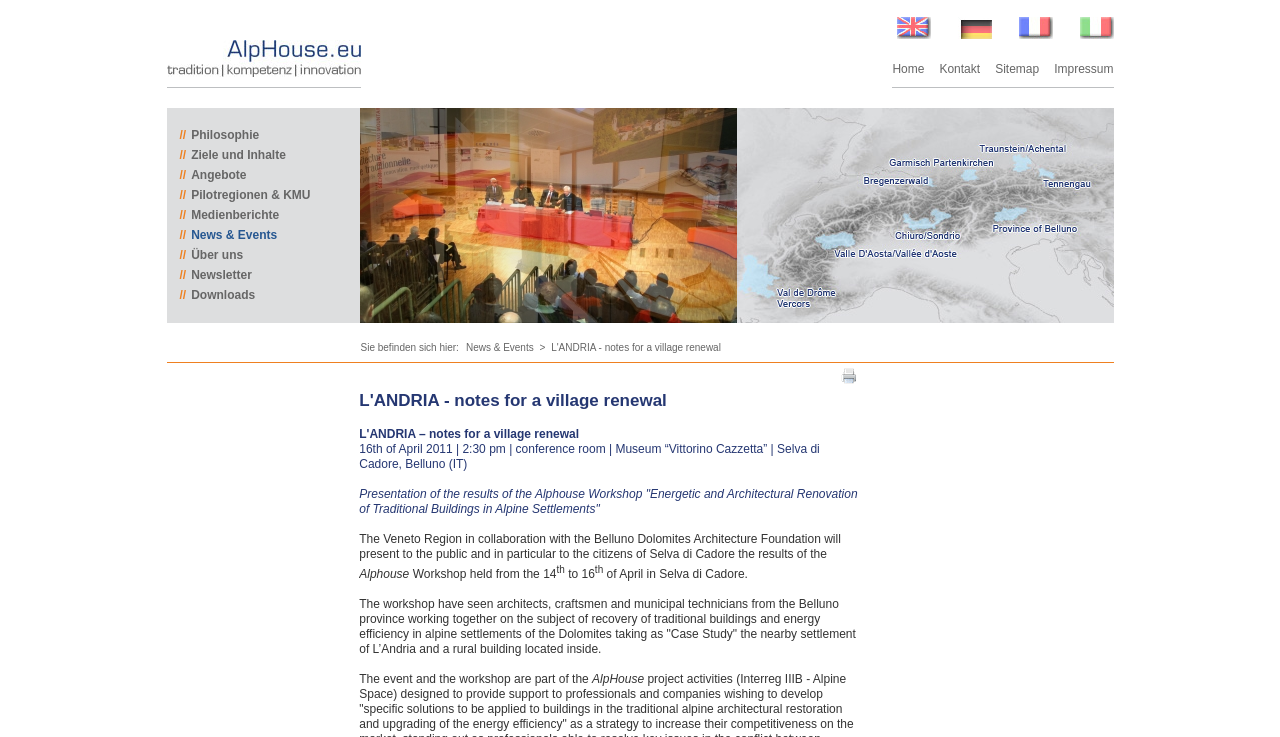What is the text of the first link in the top navigation bar?
From the image, respond with a single word or phrase.

AlpHouse Logo